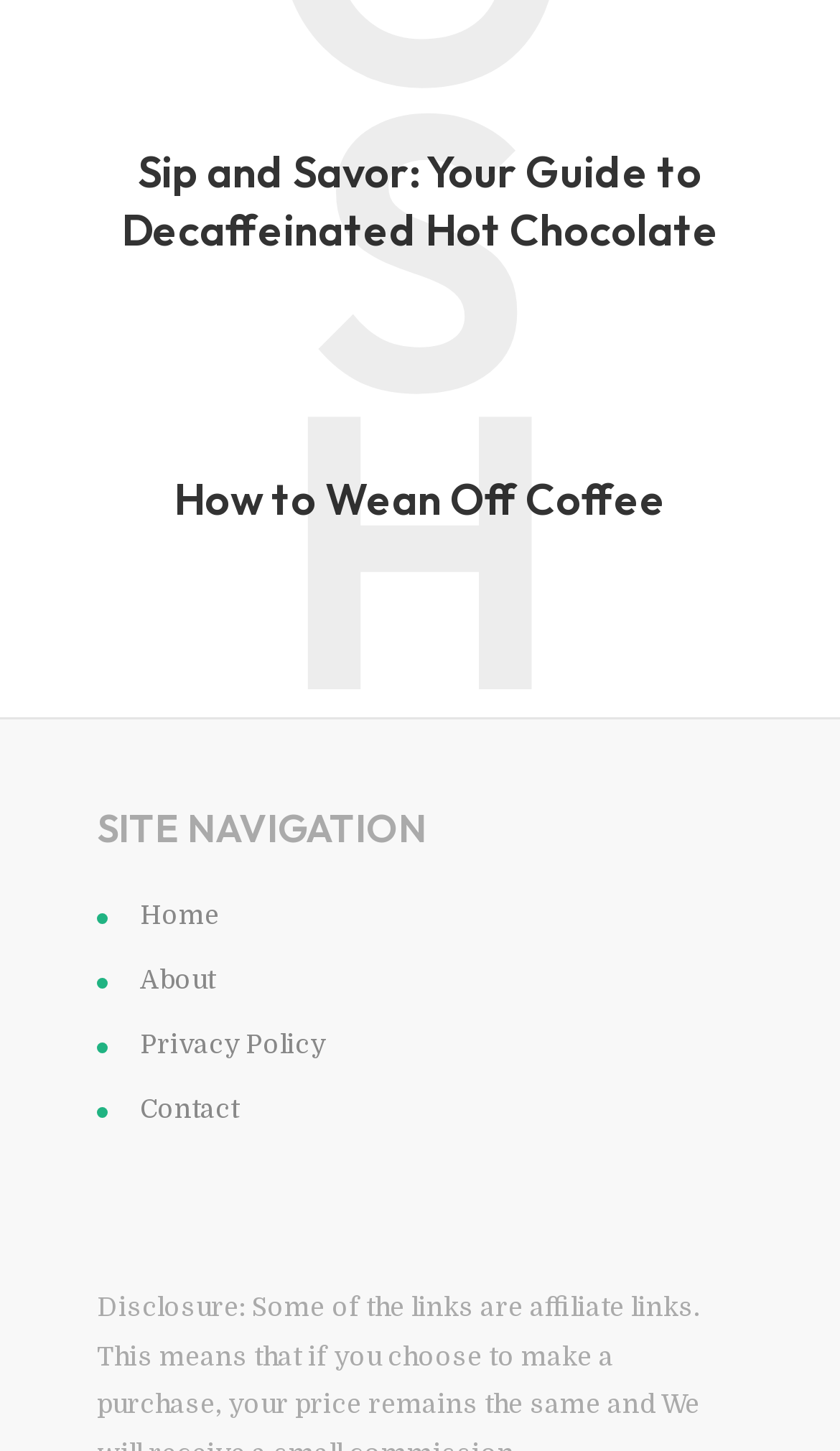Find and provide the bounding box coordinates for the UI element described here: "free diamond painting". The coordinates should be given as four float numbers between 0 and 1: [left, top, right, bottom].

None